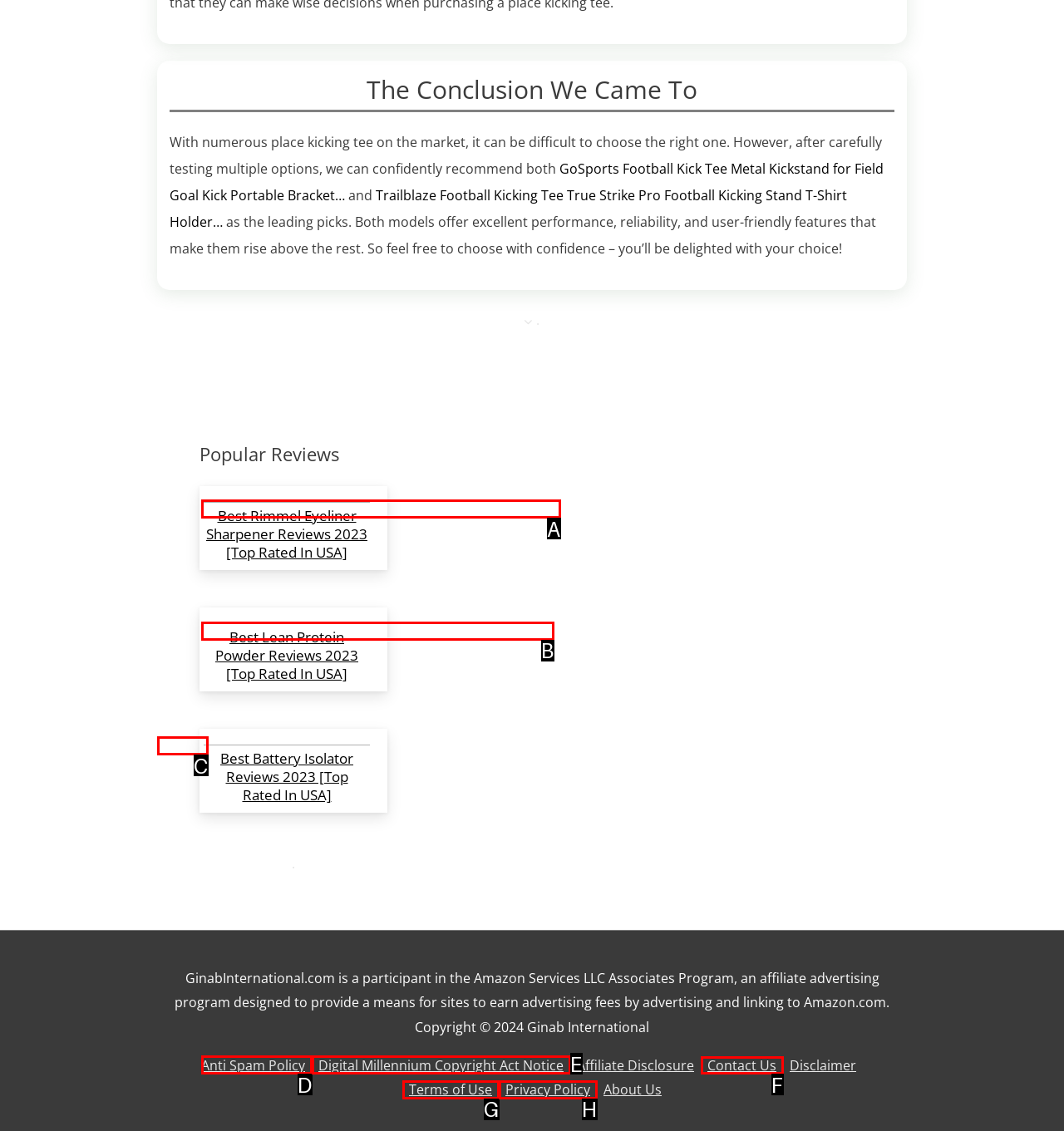Tell me the correct option to click for this task: Click on the 'Contact Us' link
Write down the option's letter from the given choices.

F